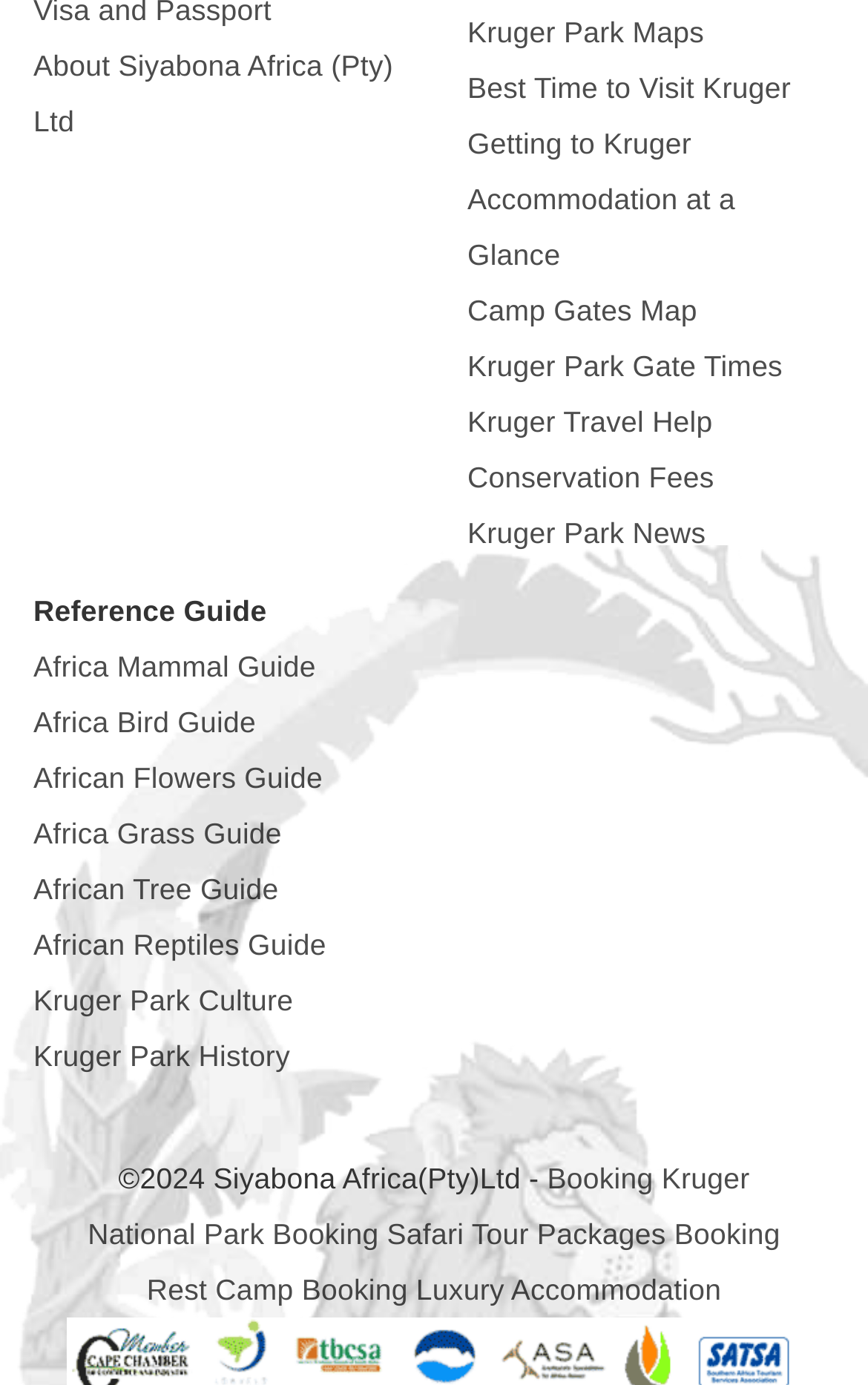Using the description: "Best Time to Visit Kruger", identify the bounding box of the corresponding UI element in the screenshot.

[0.538, 0.052, 0.911, 0.076]